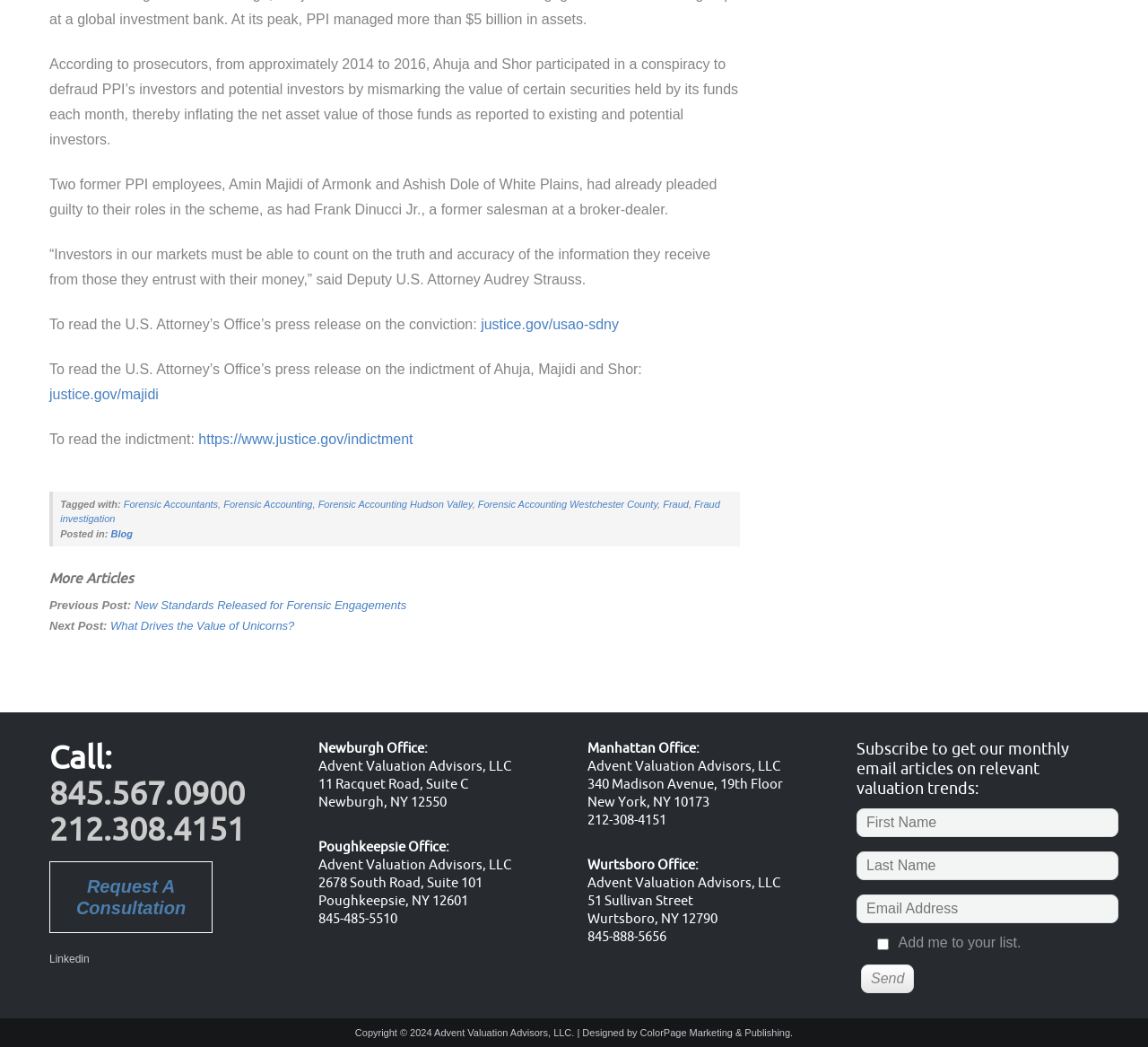Who designed the website?
Deliver a detailed and extensive answer to the question.

The website was designed by ColorPage Marketing & Publishing, as indicated by the copyright notice at the bottom of the page.